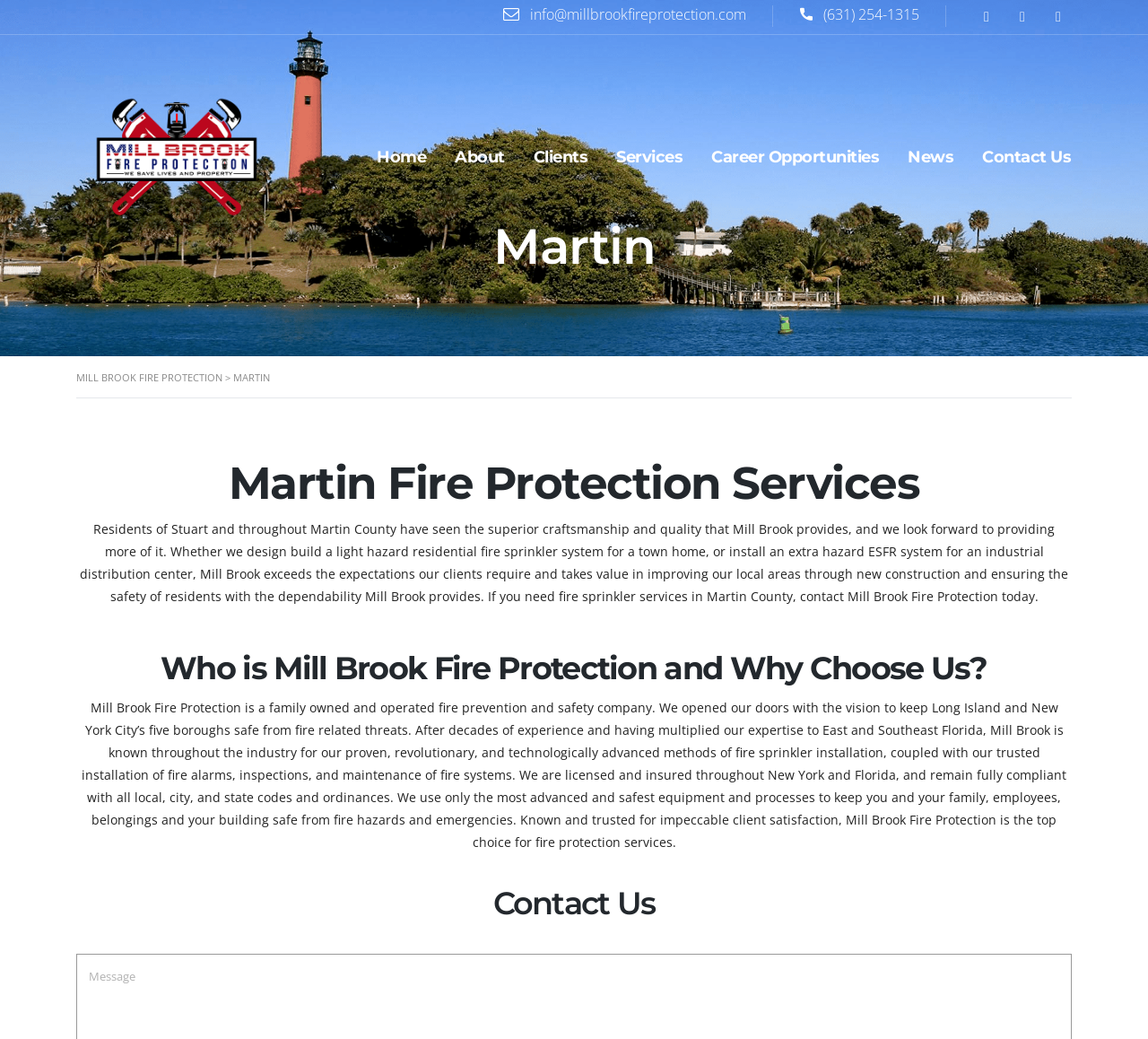Please provide the bounding box coordinate of the region that matches the element description: Contact. Coordinates should be in the format (top-left x, top-left y, bottom-right x, bottom-right y) and all values should be between 0 and 1.

None